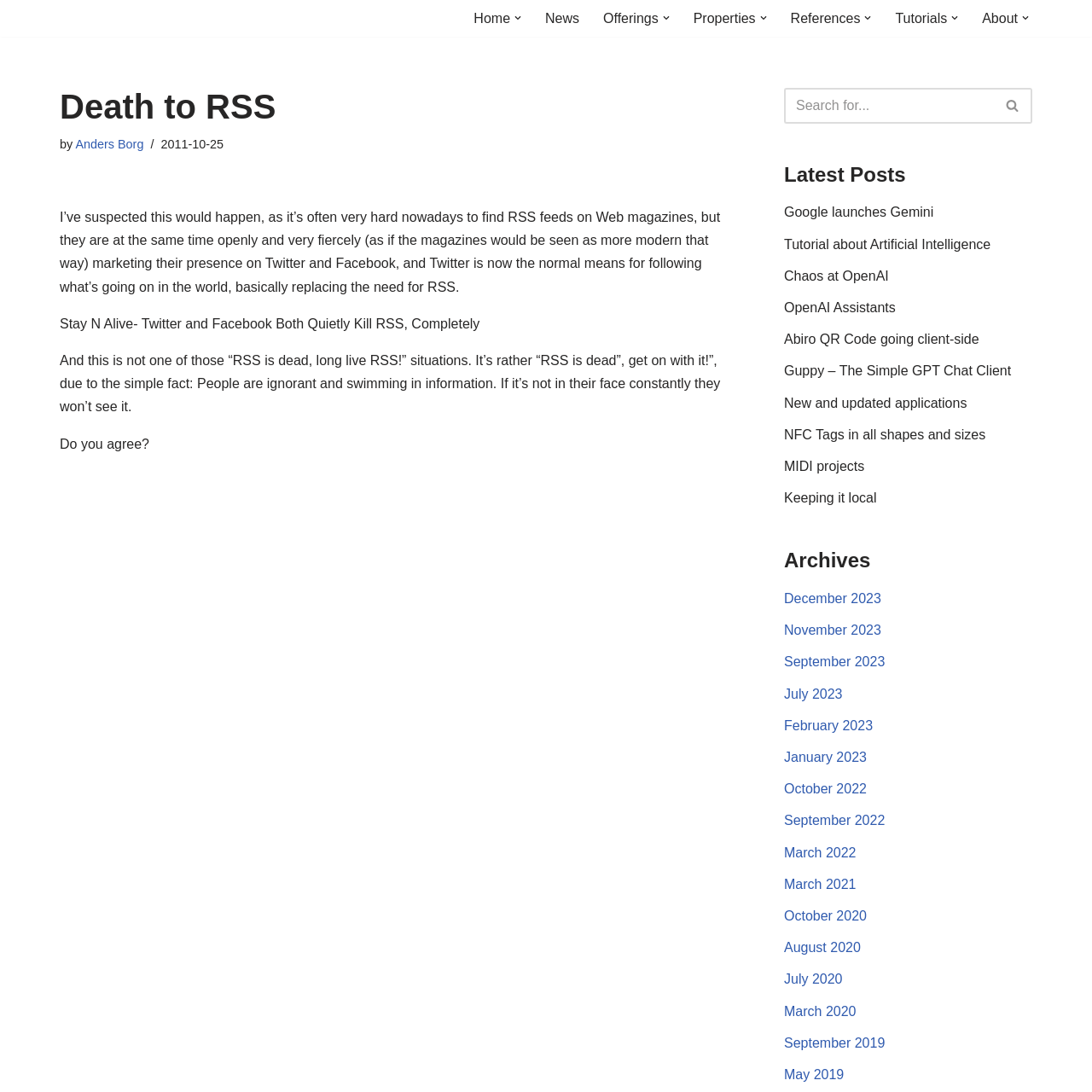What is the earliest archive month?
Could you answer the question with a detailed and thorough explanation?

I looked at the 'Archives' section and found the earliest month mentioned, which is 'May 2019'.